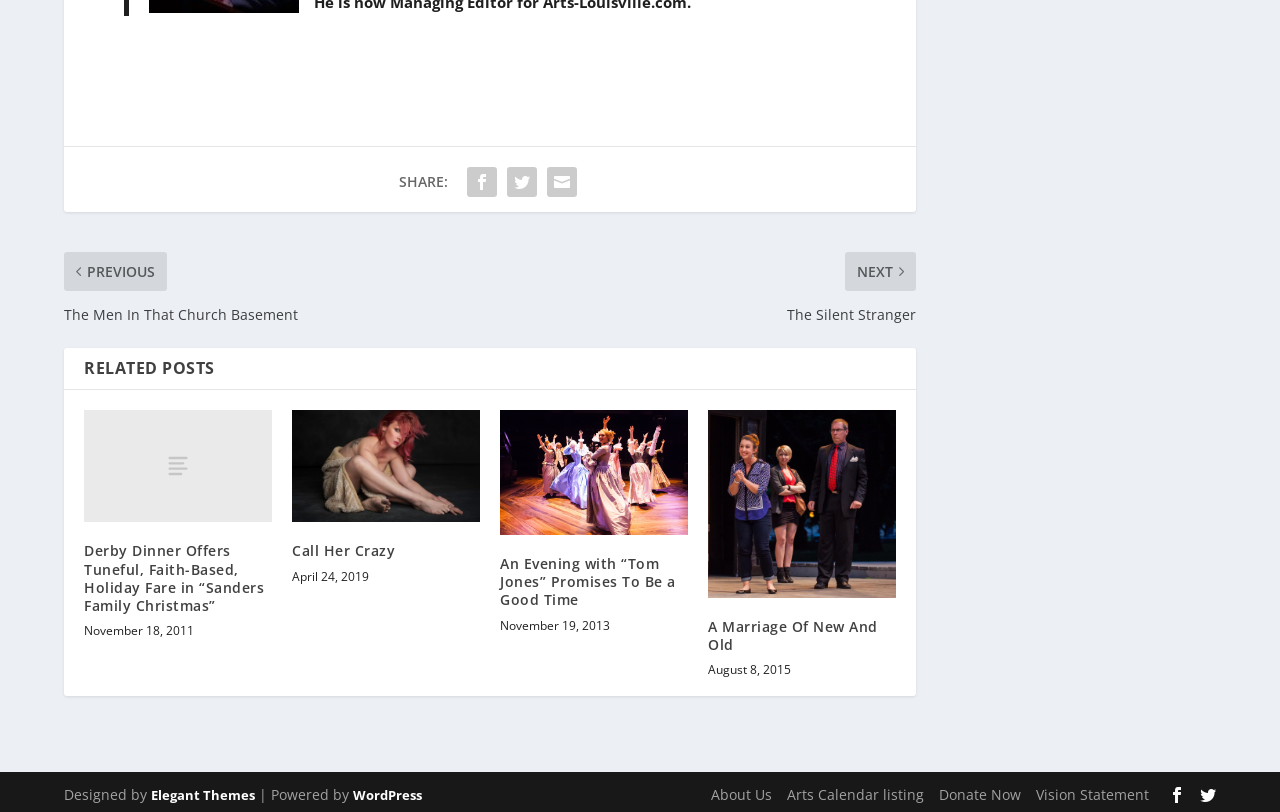Please specify the bounding box coordinates in the format (top-left x, top-left y, bottom-right x, bottom-right y), with all values as floating point numbers between 0 and 1. Identify the bounding box of the UI element described by: title="Call Her Crazy"

[0.228, 0.512, 0.375, 0.651]